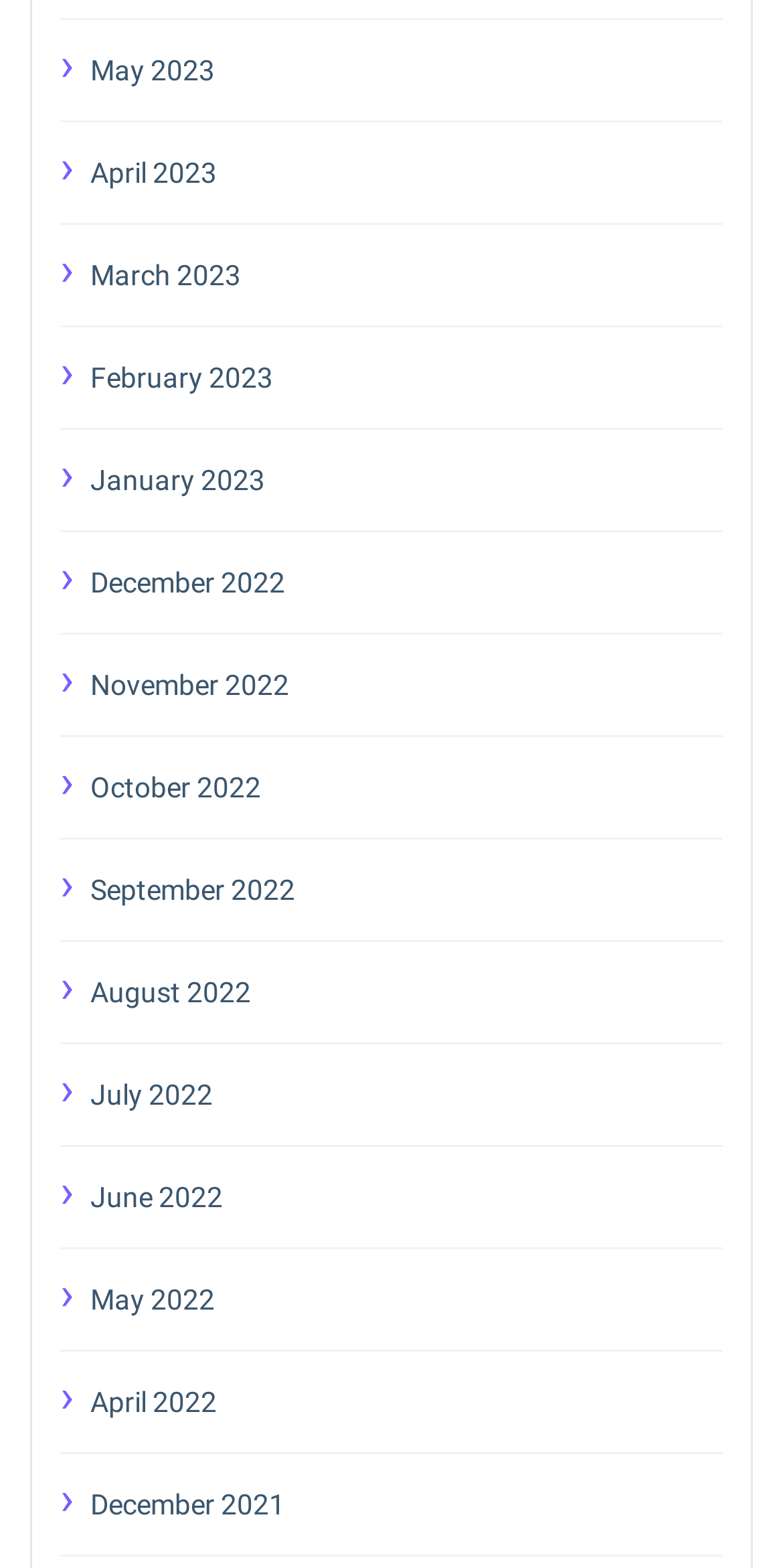Carefully observe the image and respond to the question with a detailed answer:
What is the earliest month listed?

By scrolling down the list of links, I can see that the last link is 'December 2021', which suggests that it is the earliest month listed.